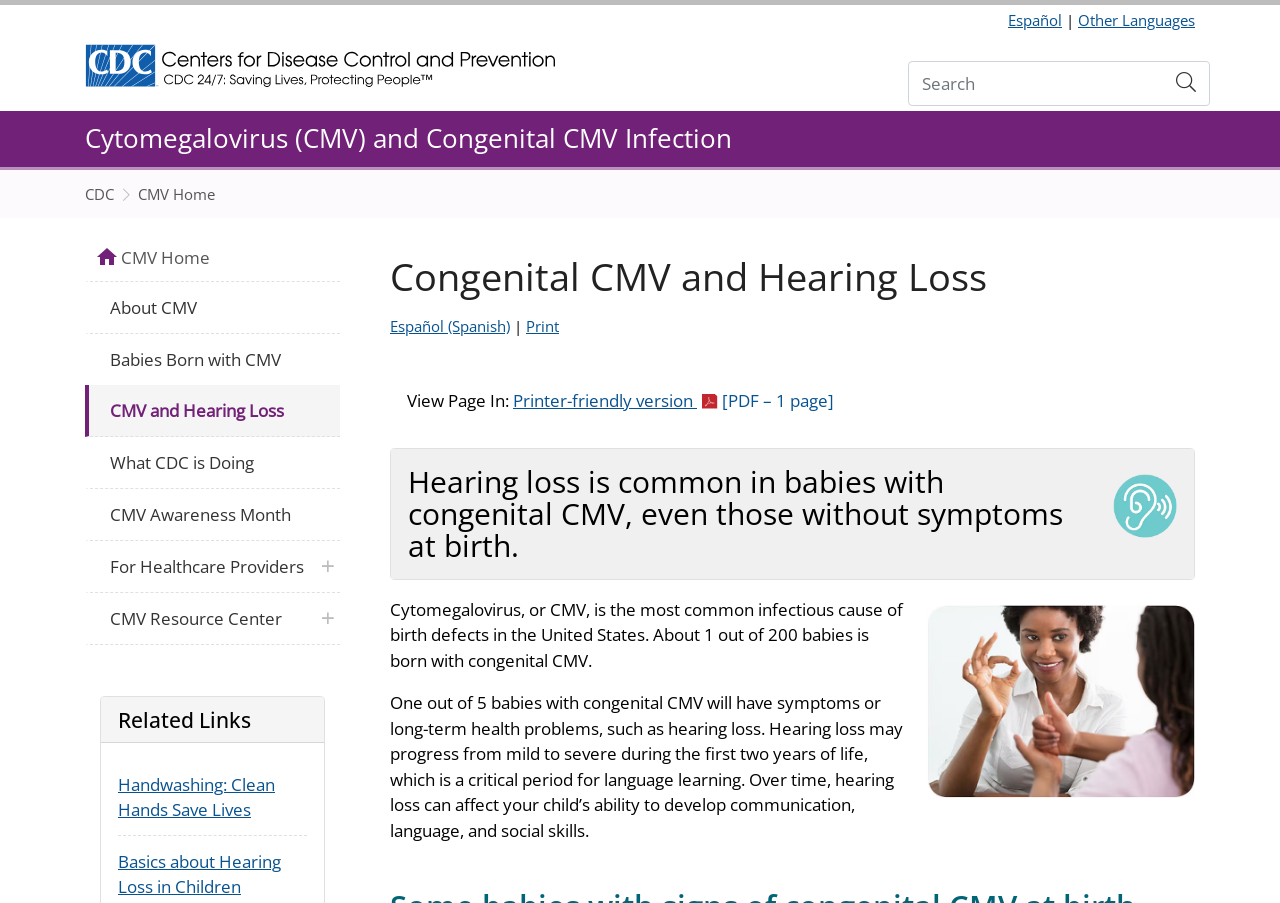Locate the bounding box of the UI element with the following description: "CMV Resource Center".

[0.066, 0.661, 0.266, 0.719]